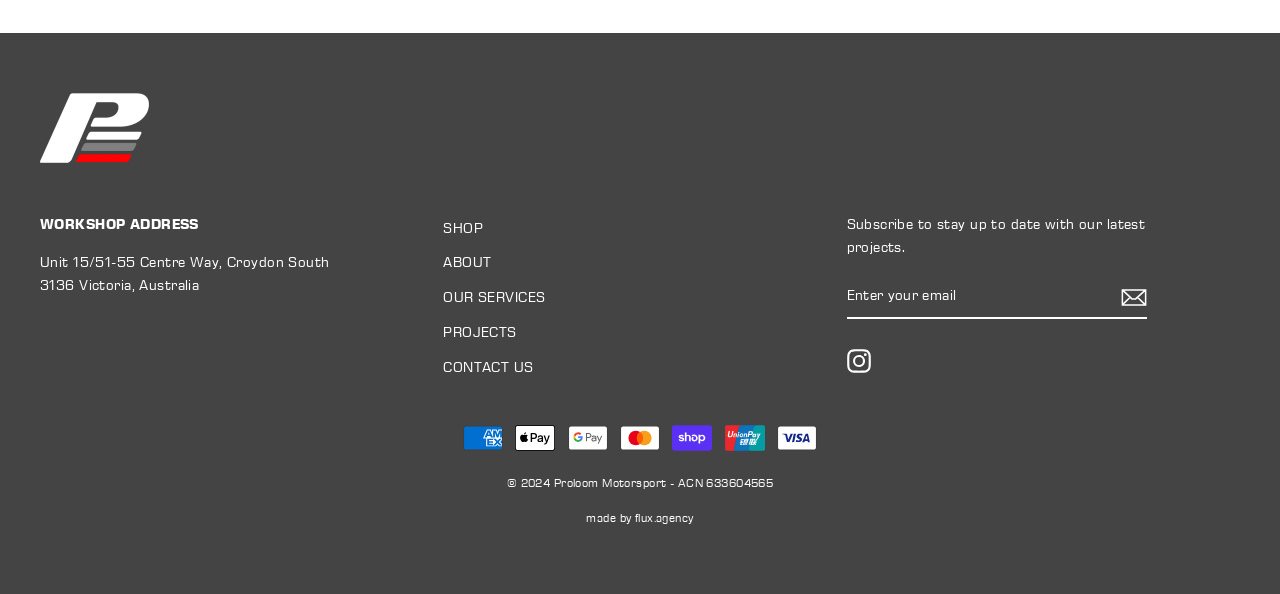Find and indicate the bounding box coordinates of the region you should select to follow the given instruction: "Click on the 'flux.agency' link".

[0.496, 0.858, 0.542, 0.883]